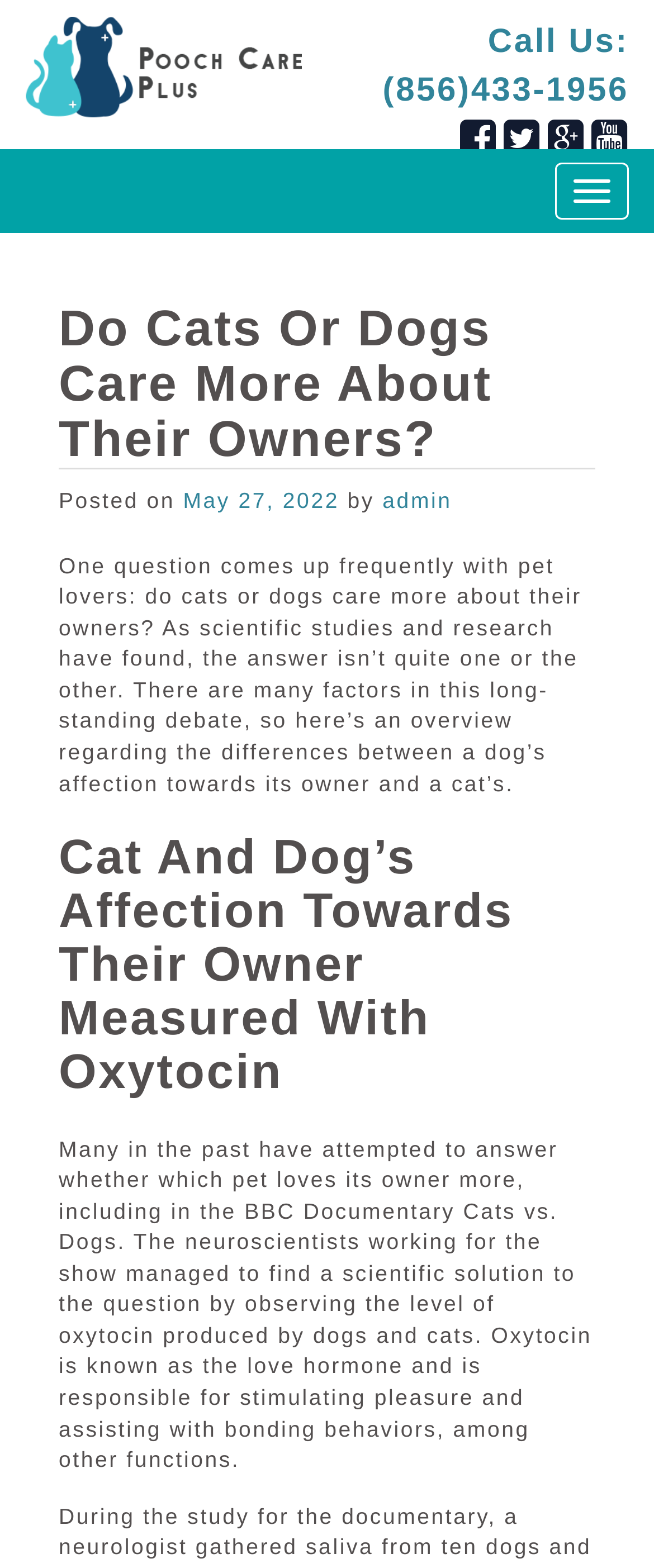Please provide the main heading of the webpage content.

Do Cats Or Dogs Care More About Their Owners?